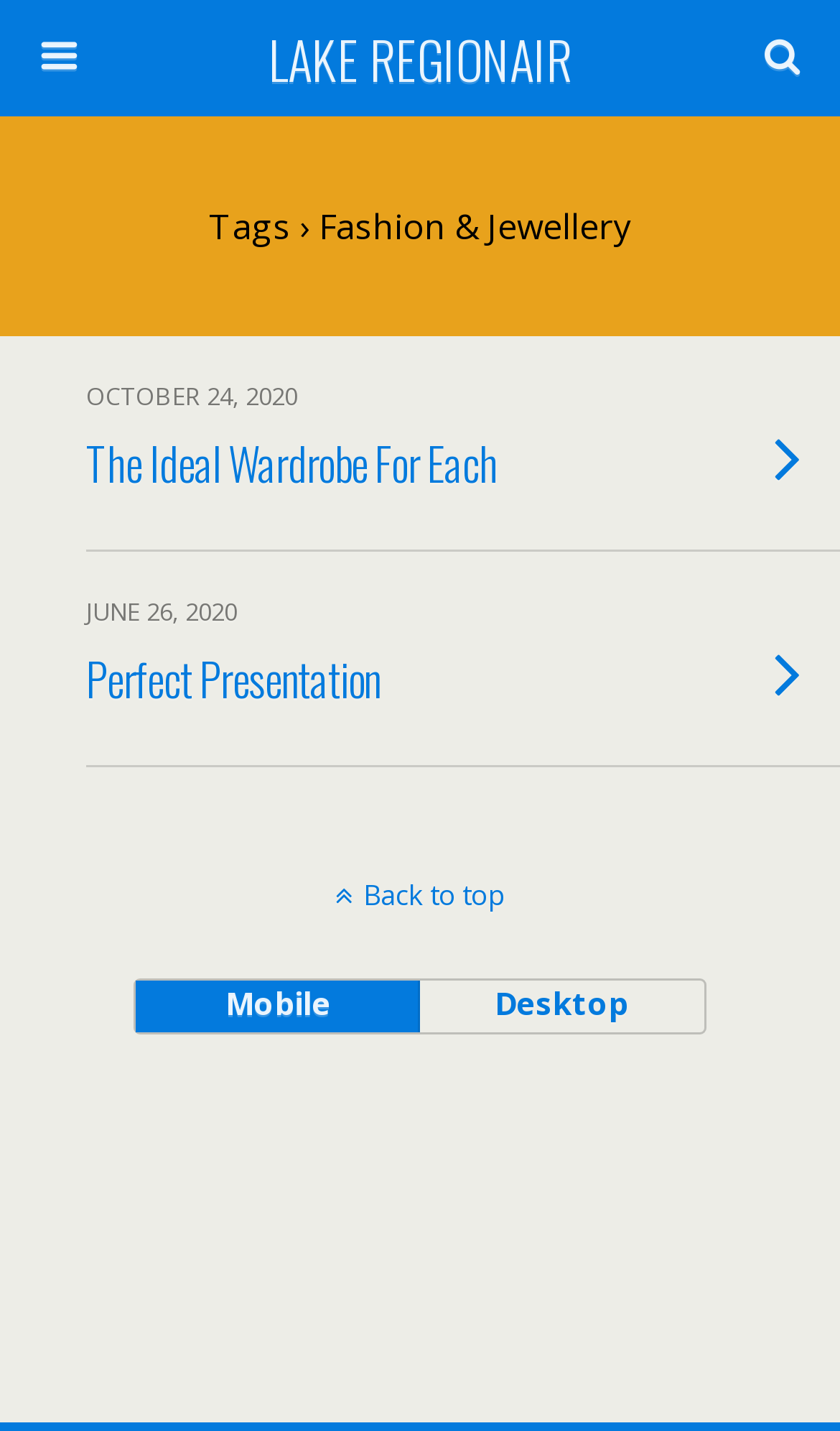Please determine the bounding box coordinates, formatted as (top-left x, top-left y, bottom-right x, bottom-right y), with all values as floating point numbers between 0 and 1. Identify the bounding box of the region described as: Contact Us

None